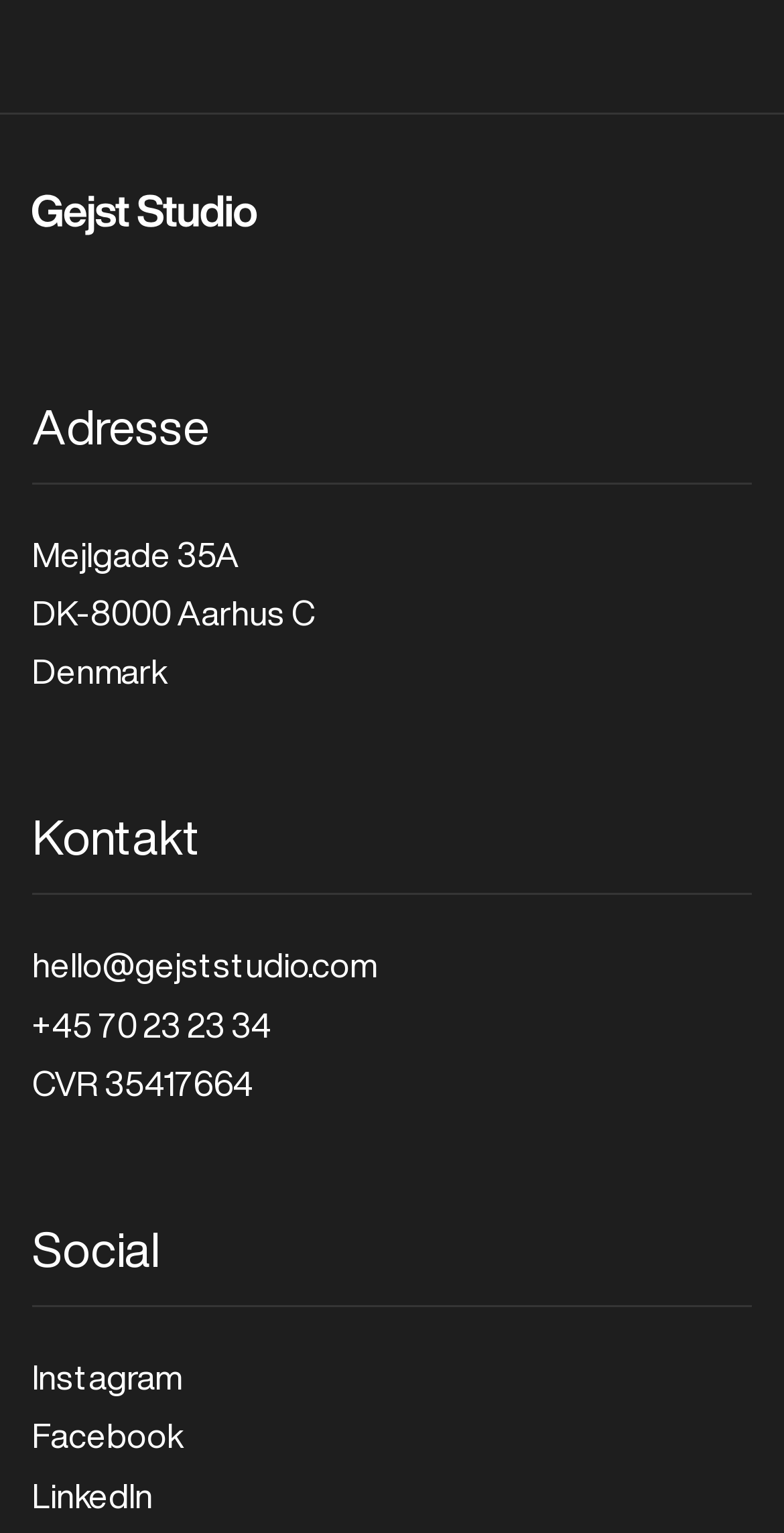Look at the image and give a detailed response to the following question: What is the address of Gejst Studio?

I found the address by looking at the link element with the text 'Mejlgade 35A DK-8000 Aarhus C Denmark' which is located below the 'Adresse' static text element.